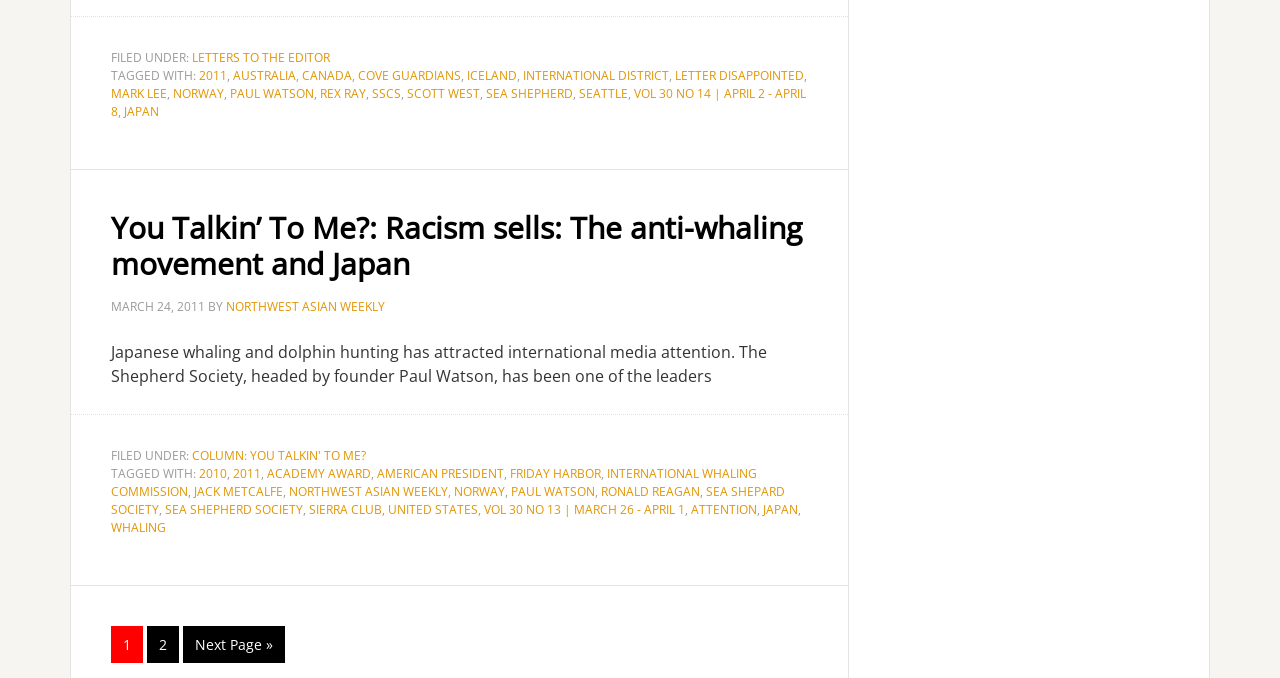Could you specify the bounding box coordinates for the clickable section to complete the following instruction: "Click on the link 'SEA SHEPHERD SOCIETY'"?

[0.087, 0.712, 0.613, 0.764]